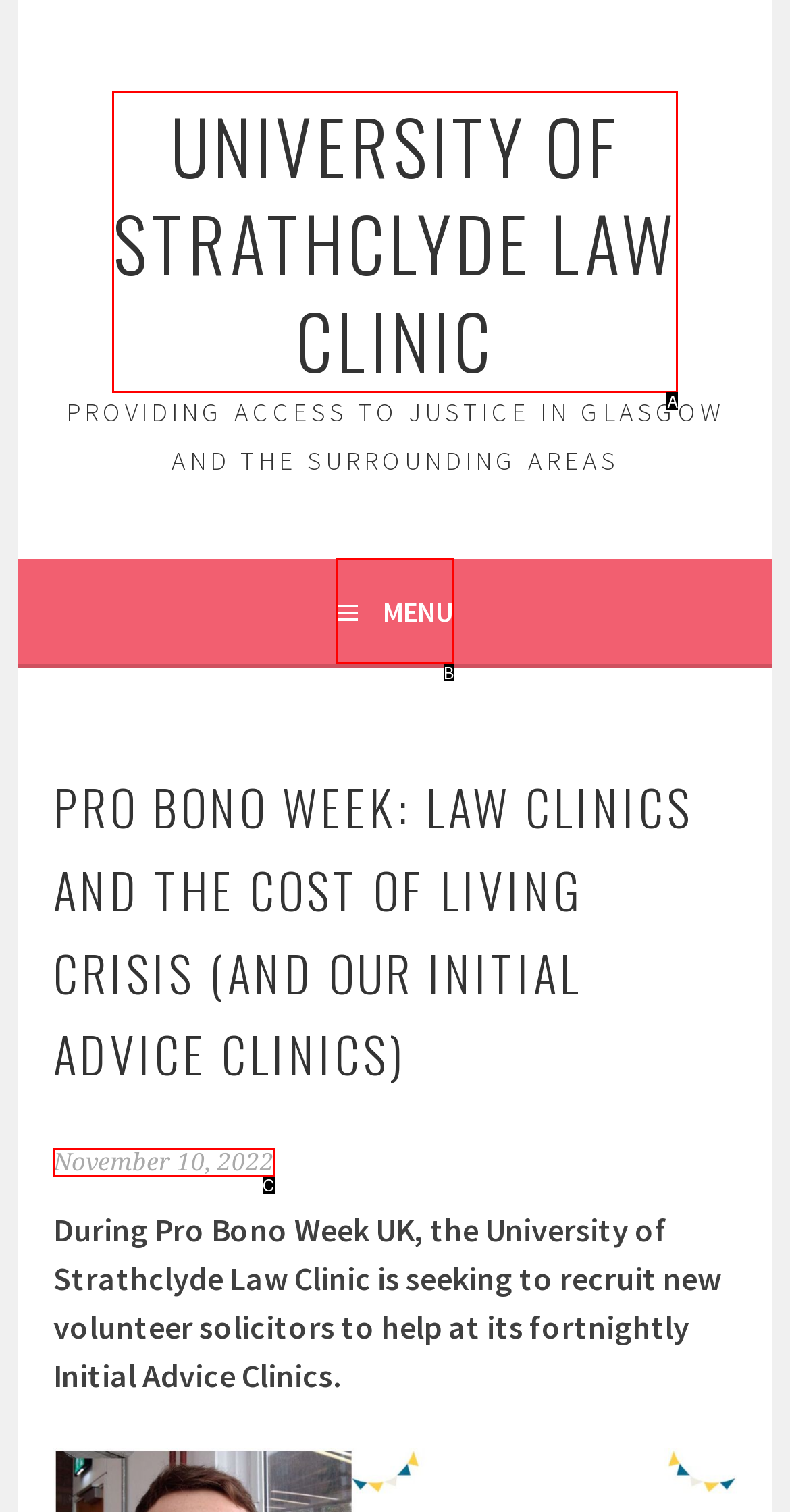Assess the description: Menu and select the option that matches. Provide the letter of the chosen option directly from the given choices.

B